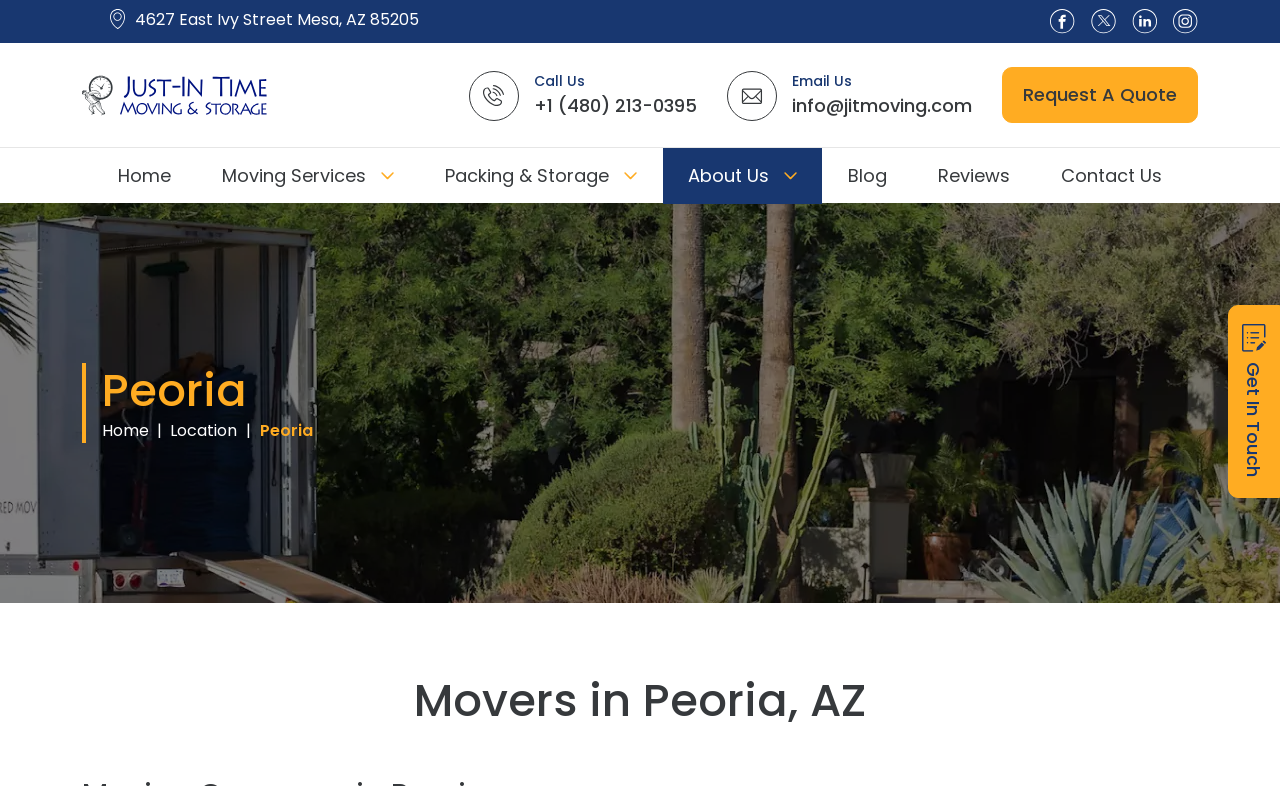What is the company's phone number?
Respond to the question with a single word or phrase according to the image.

+1 (480) 213-0395